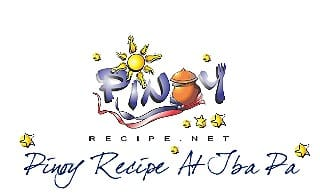Answer the question in one word or a short phrase:
What is the shape of the object suggesting cooking?

Pot